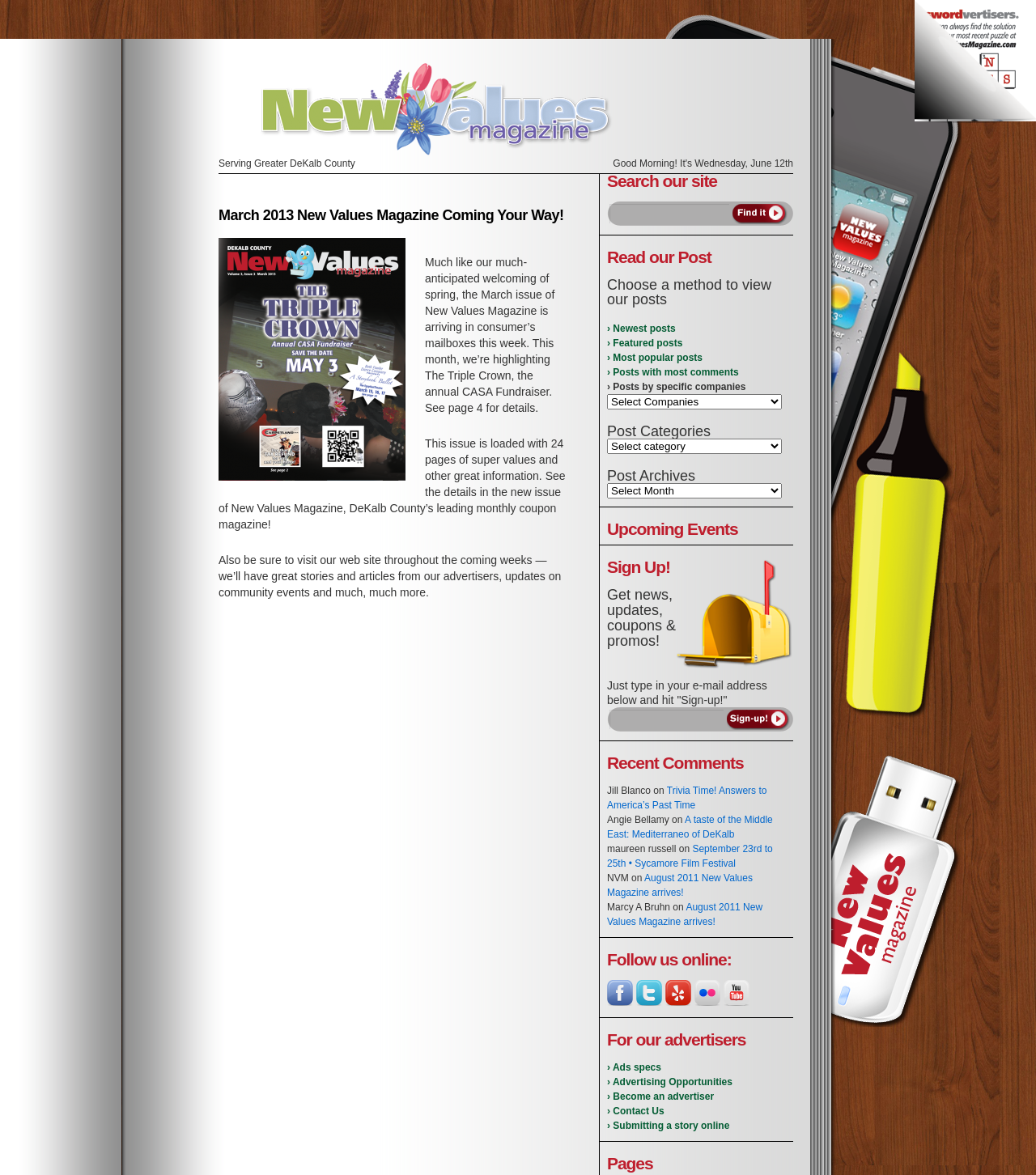Determine the bounding box coordinates of the clickable region to follow the instruction: "Search our site".

[0.586, 0.171, 0.766, 0.193]